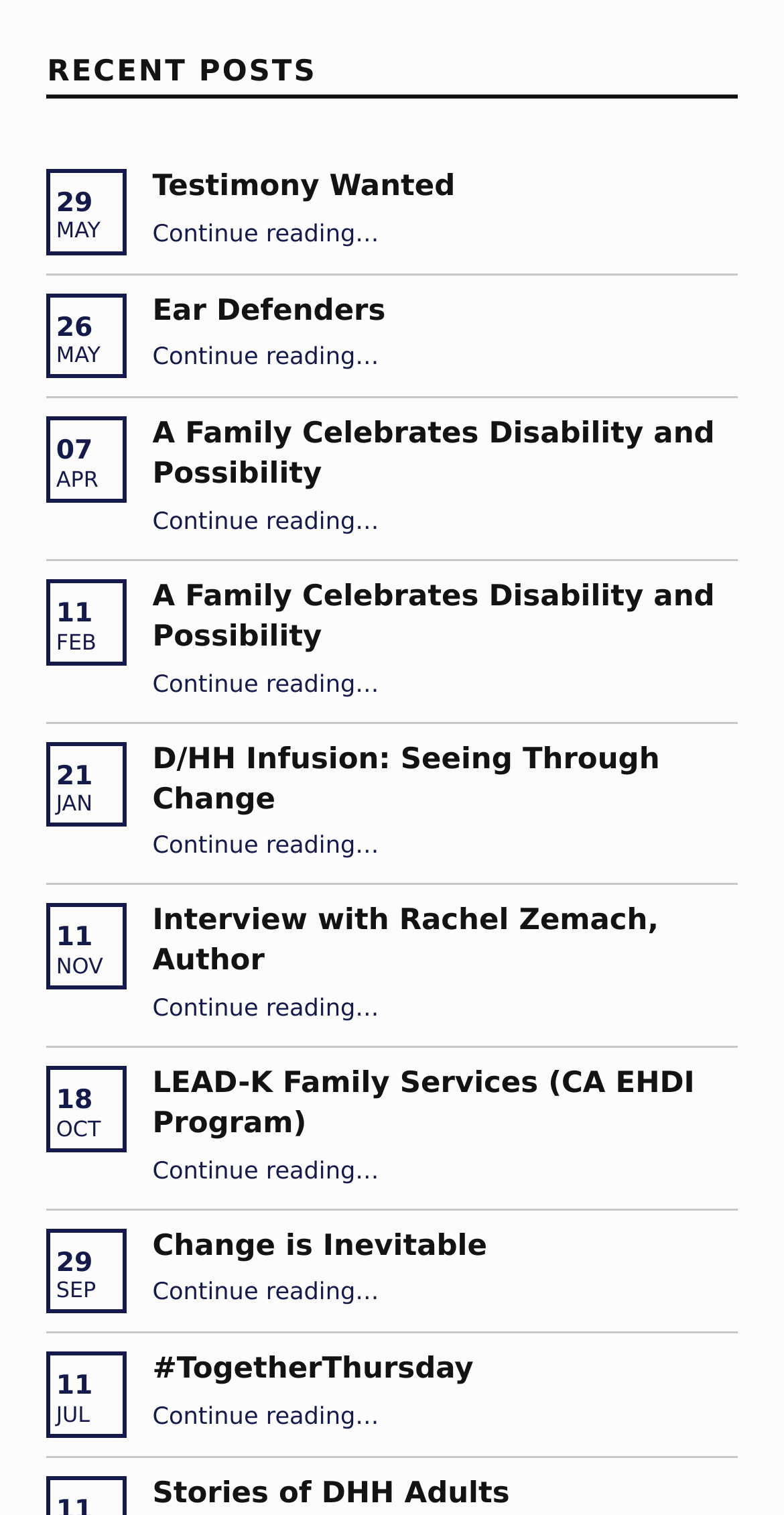Using the webpage screenshot, find the UI element described by Menu. Provide the bounding box coordinates in the format (top-left x, top-left y, bottom-right x, bottom-right y), ensuring all values are floating point numbers between 0 and 1.

None